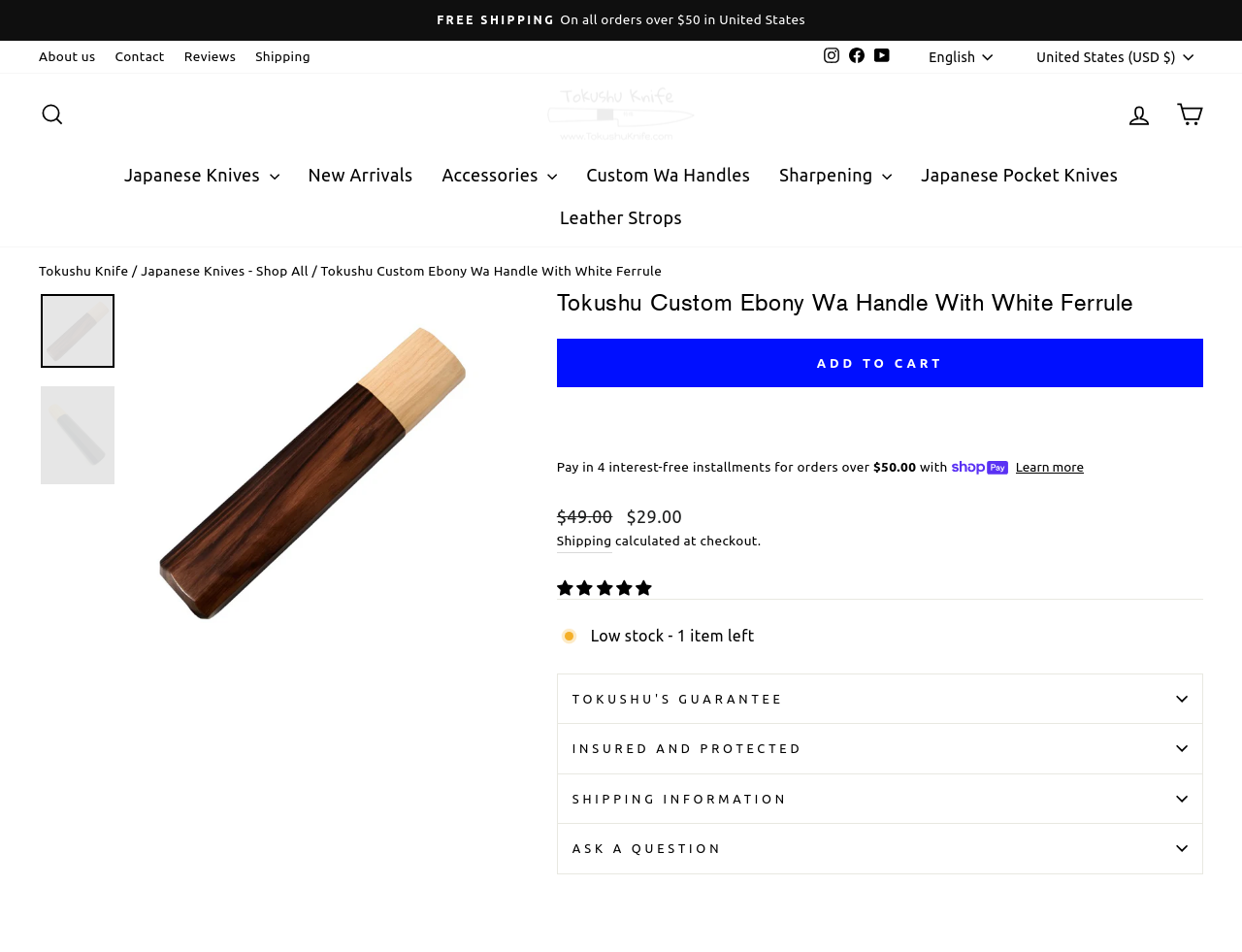Extract the primary heading text from the webpage.

Tokushu Custom Ebony Wa Handle With White Ferrule